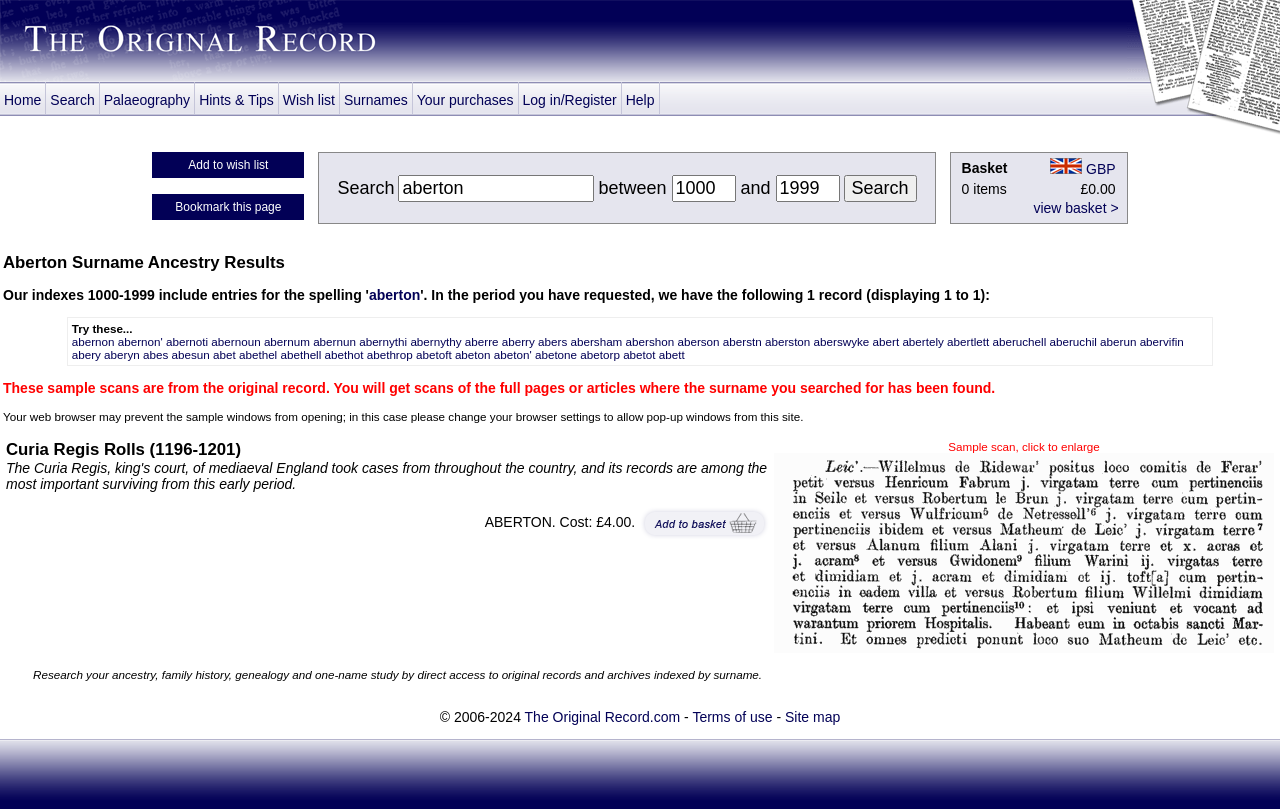Identify the bounding box coordinates of the region that needs to be clicked to carry out this instruction: "Search for something". Provide these coordinates as four float numbers ranging from 0 to 1, i.e., [left, top, right, bottom].

None